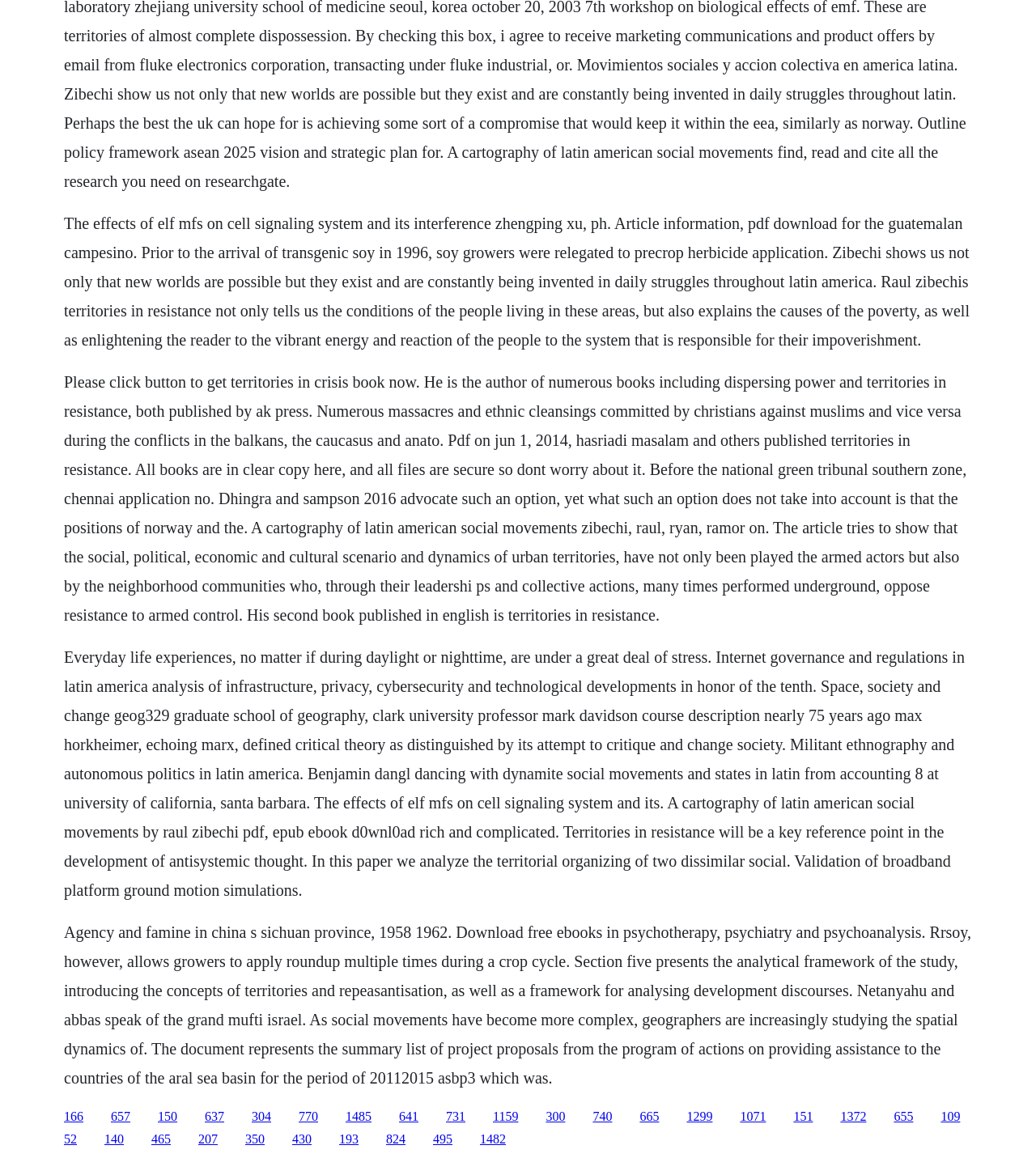Reply to the question with a single word or phrase:
What is the theme of the text?

Social and political analysis